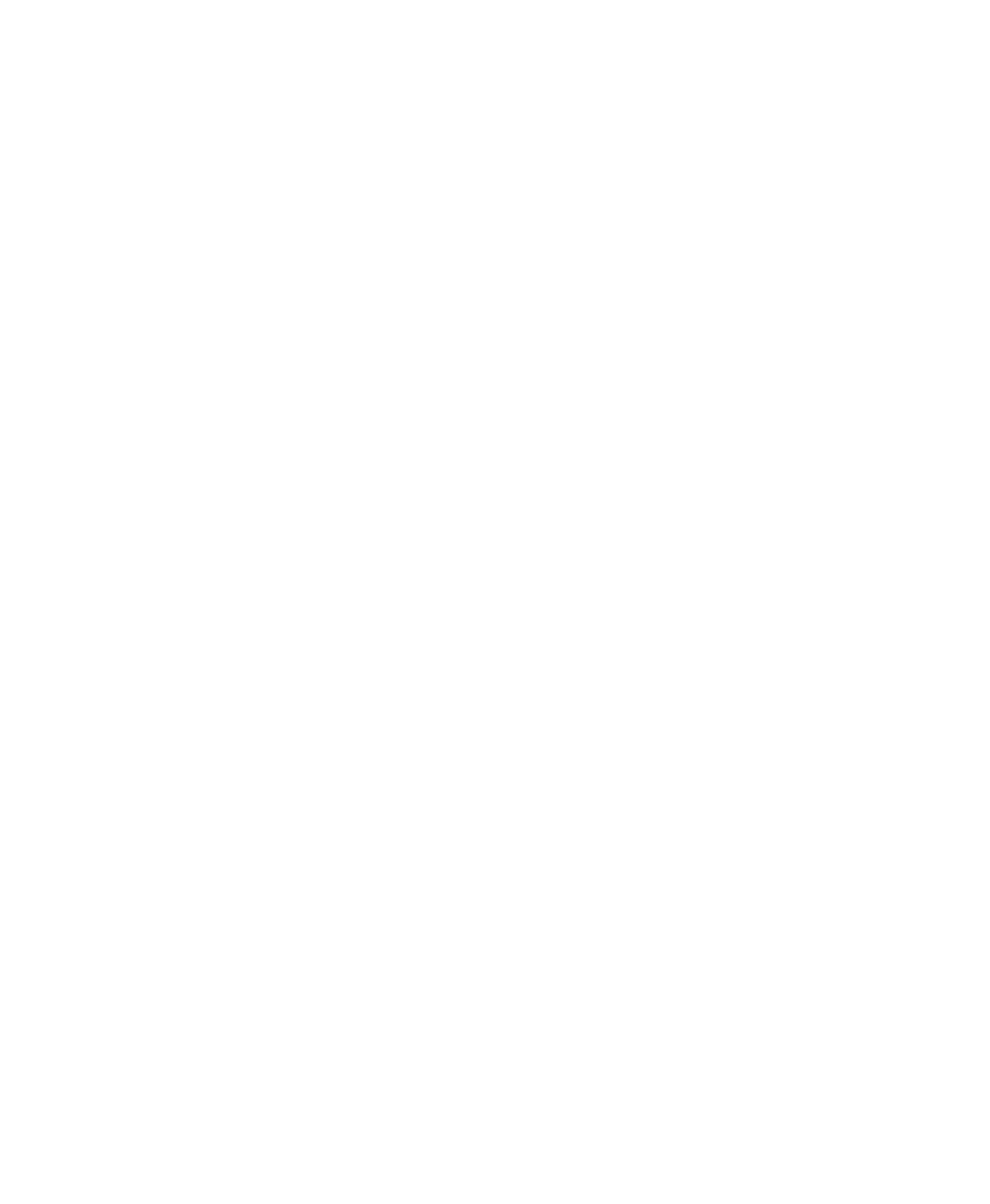Identify the bounding box coordinates of the region I need to click to complete this instruction: "Check out 'Heliograf'".

[0.602, 0.252, 0.657, 0.263]